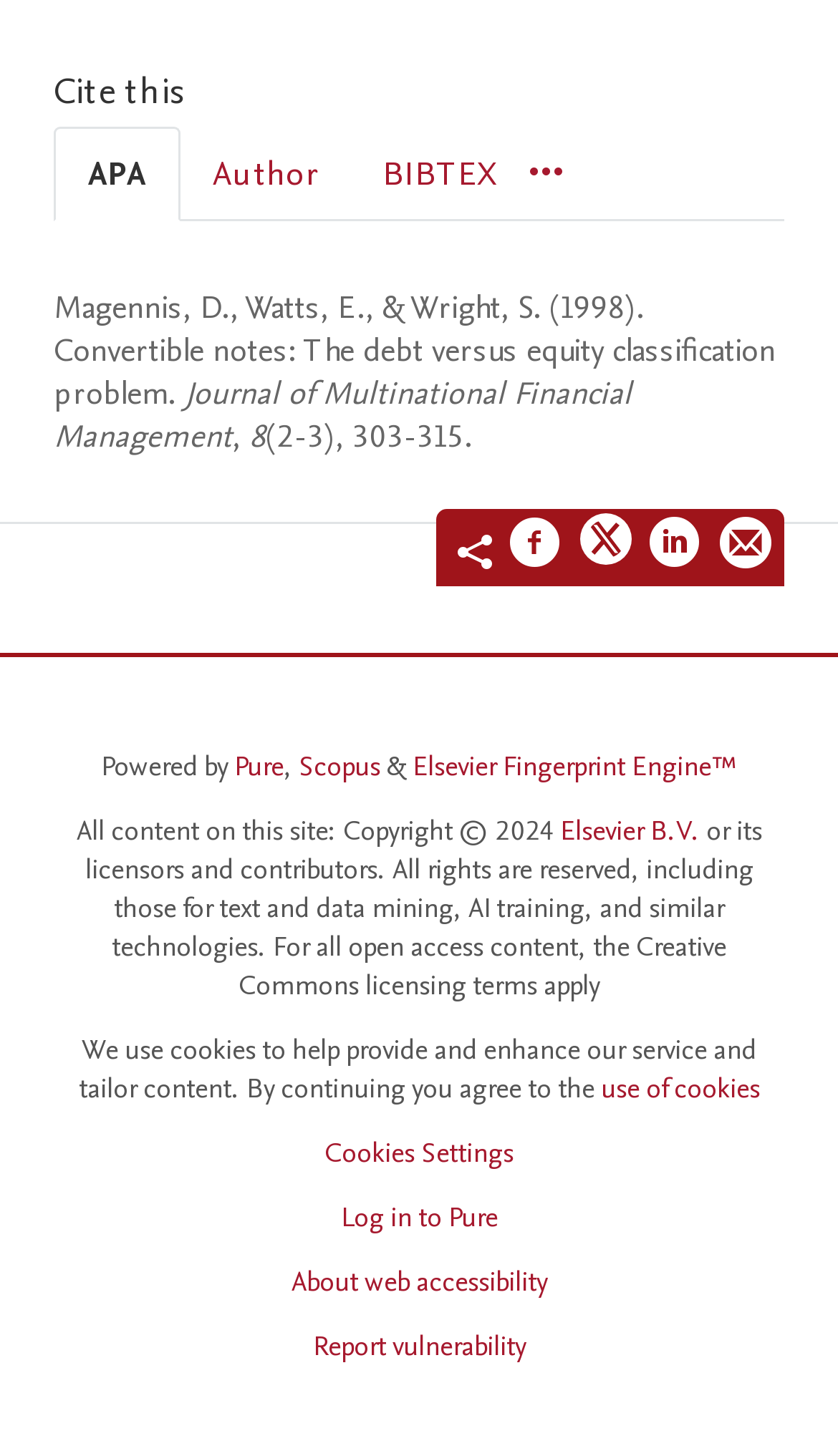Could you highlight the region that needs to be clicked to execute the instruction: "Support MacMost"?

None